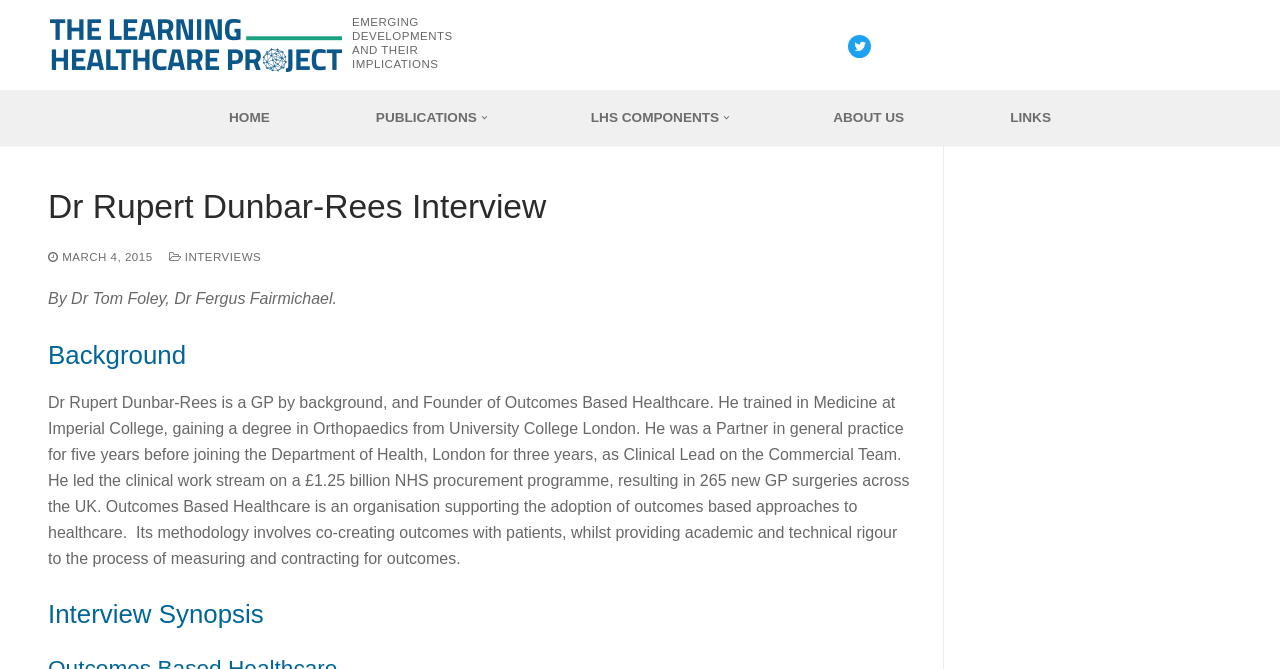Carefully observe the image and respond to the question with a detailed answer:
How many new GP surgeries were resulted from the NHS procurement programme led by Dr Rupert Dunbar-Rees?

I found the answer by reading the text under the 'Background' heading, which states 'He led the clinical work stream on a £1.25 billion NHS procurement programme, resulting in 265 new GP surgeries across the UK.'